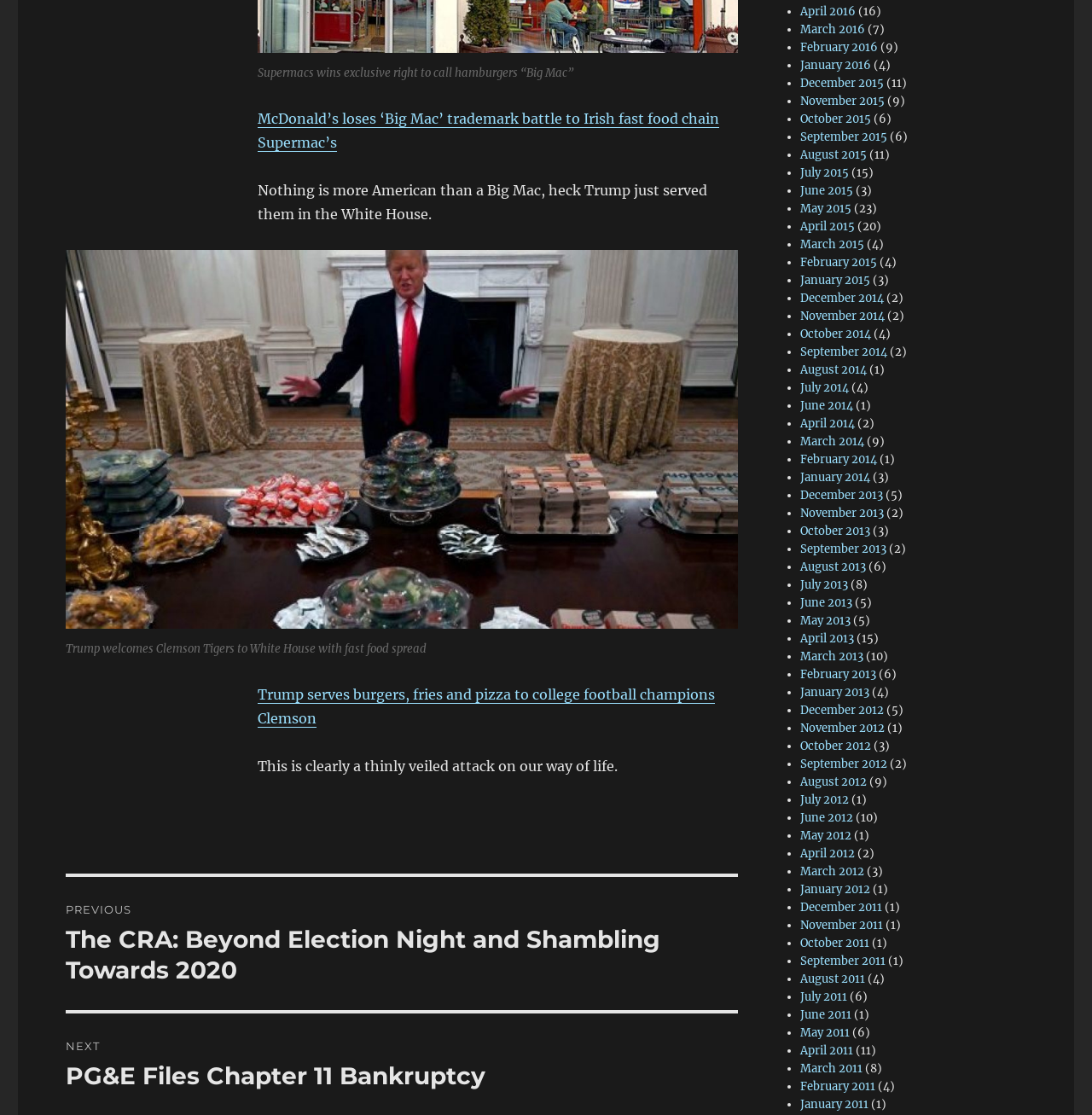Determine the bounding box coordinates of the clickable area required to perform the following instruction: "Click the link to read about McDonald’s losing the ‘Big Mac’ trademark battle". The coordinates should be represented as four float numbers between 0 and 1: [left, top, right, bottom].

[0.236, 0.099, 0.659, 0.136]